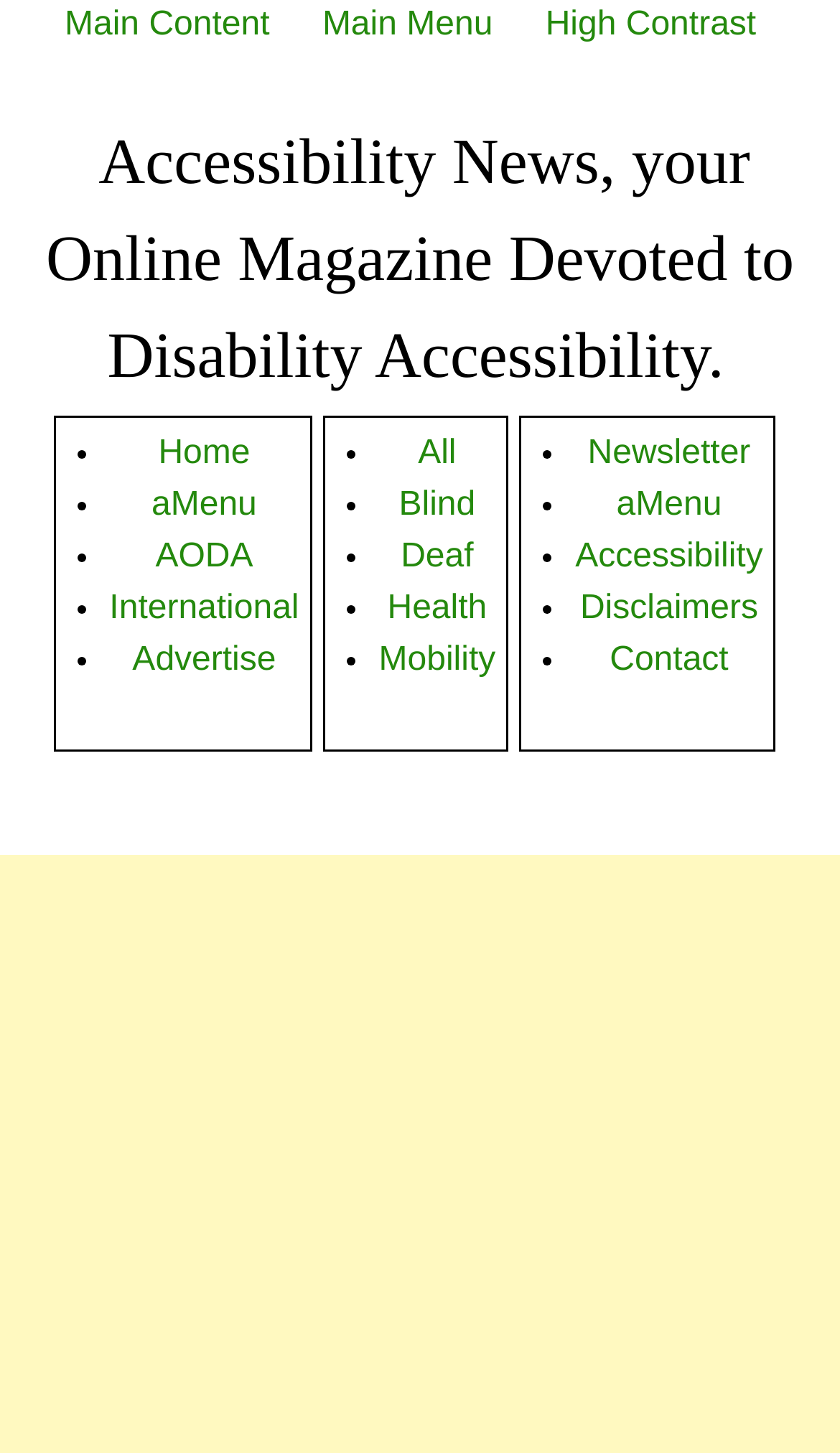Convey a detailed summary of the webpage, mentioning all key elements.

The webpage is an online magazine dedicated to disability accessibility, with the title "Accessibility News September 29, 2018 Update". At the top, there is a navigation bar with three links: "Main Content", "Main Menu", and "High Contrast". Below the navigation bar, there is a static text element displaying the magazine's title and description.

On the left side of the page, there are three menu sections. The first menu section has five links: "Home", "aMenu", "AODA", "International", and "Advertise". The second menu section has six links: "All", "Blind", "Deaf", "Health", "Mobility", and another "aMenu" link. The third menu section has six links as well: "Newsletter", "aMenu", "Accessibility", "Disclaimers", "Contact", and another link.

The menu sections are arranged vertically, with the first section at the top, followed by the second and third sections below. Each menu section has a list marker (a bullet point) preceding each link. The links are arranged horizontally within each section, with the list marker aligned to the left of each link.